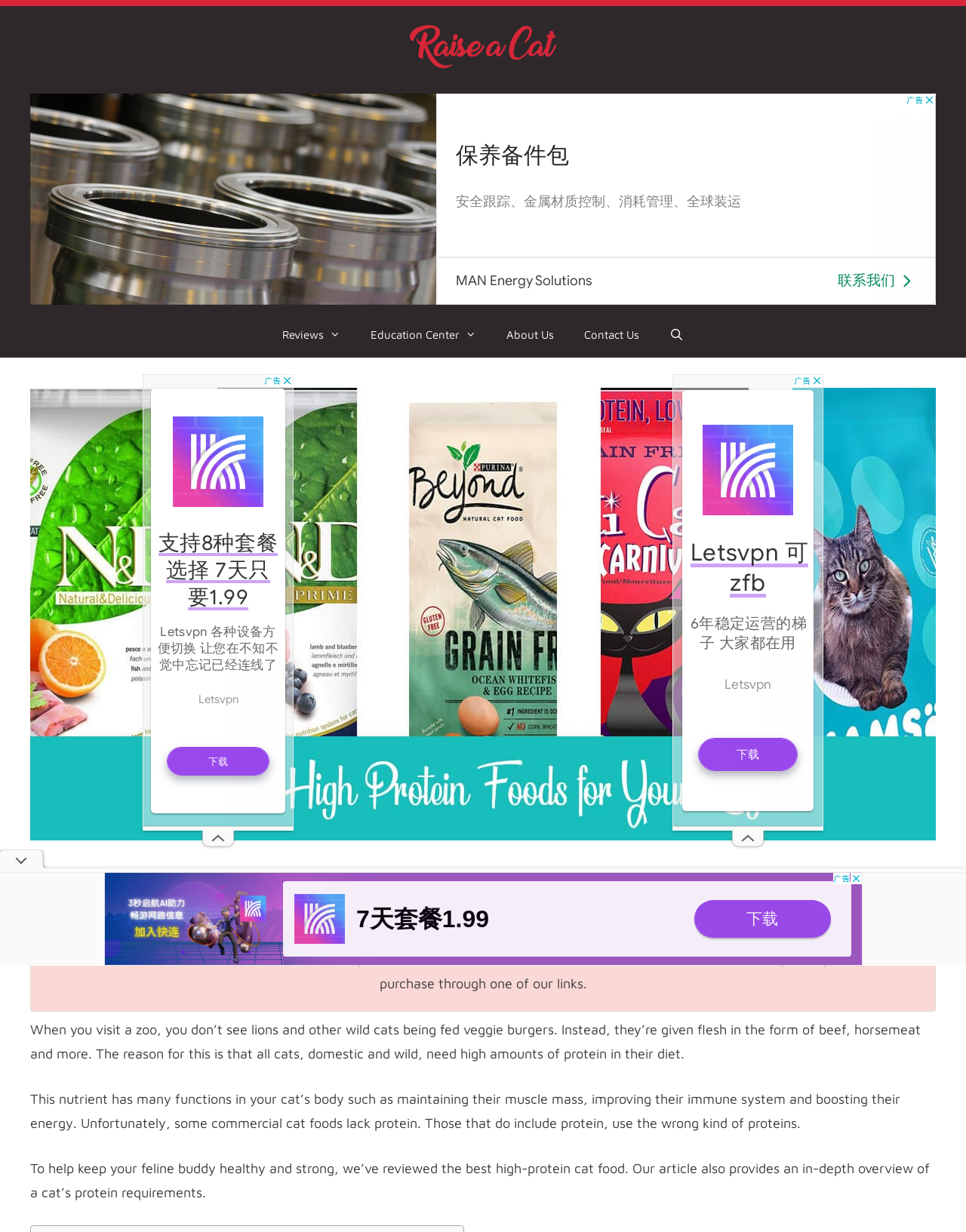Find and provide the bounding box coordinates for the UI element described with: "Contact Us".

[0.589, 0.254, 0.677, 0.29]